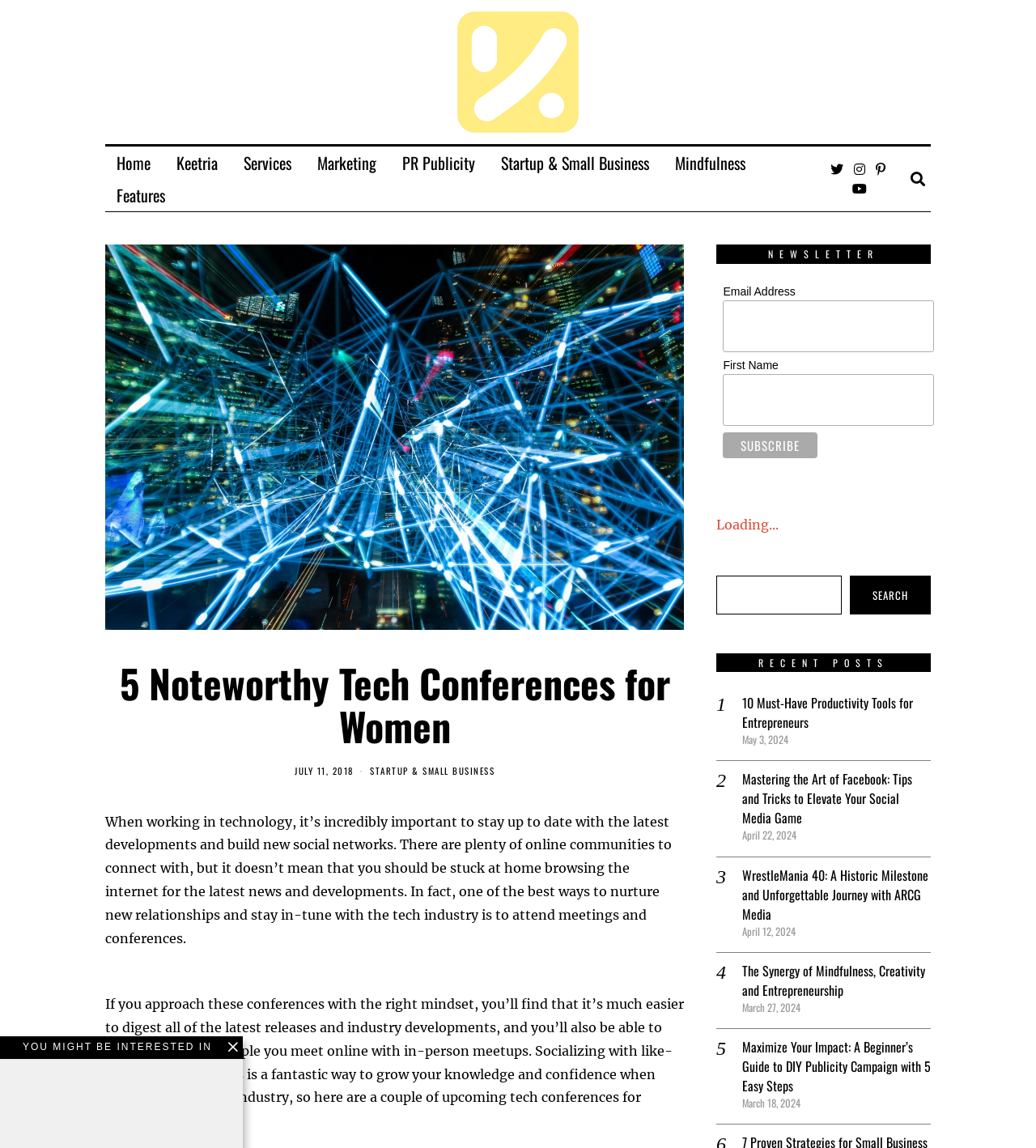What is the category of the article '10 Must-Have Productivity Tools for Entrepreneurs'?
We need a detailed and meticulous answer to the question.

The article '10 Must-Have Productivity Tools for Entrepreneurs' is listed under the category 'RECENT POSTS' and its content suggests that it belongs to the category of 'Startup & Small Business'.